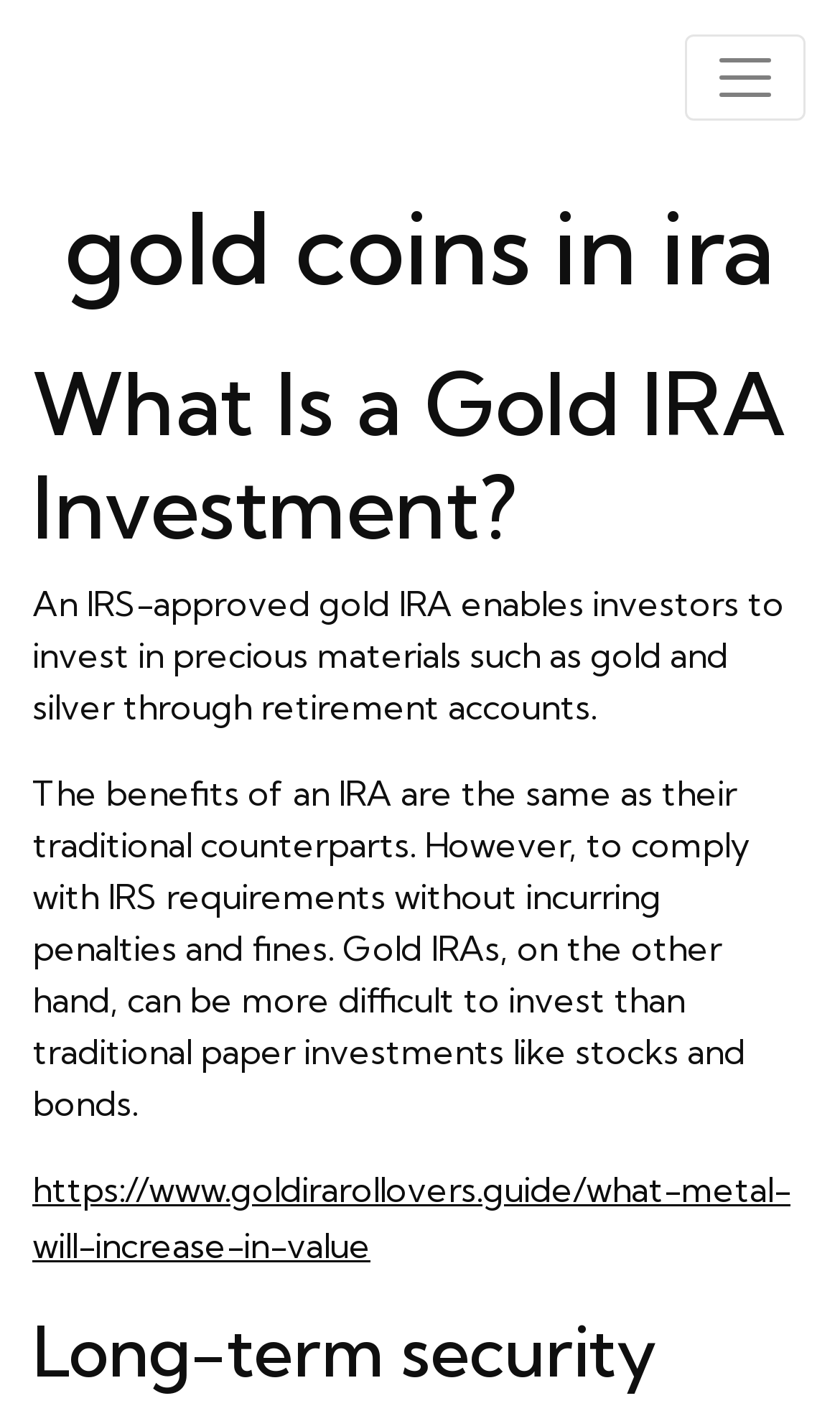What can be more difficult to invest in? Based on the screenshot, please respond with a single word or phrase.

Gold IRAs